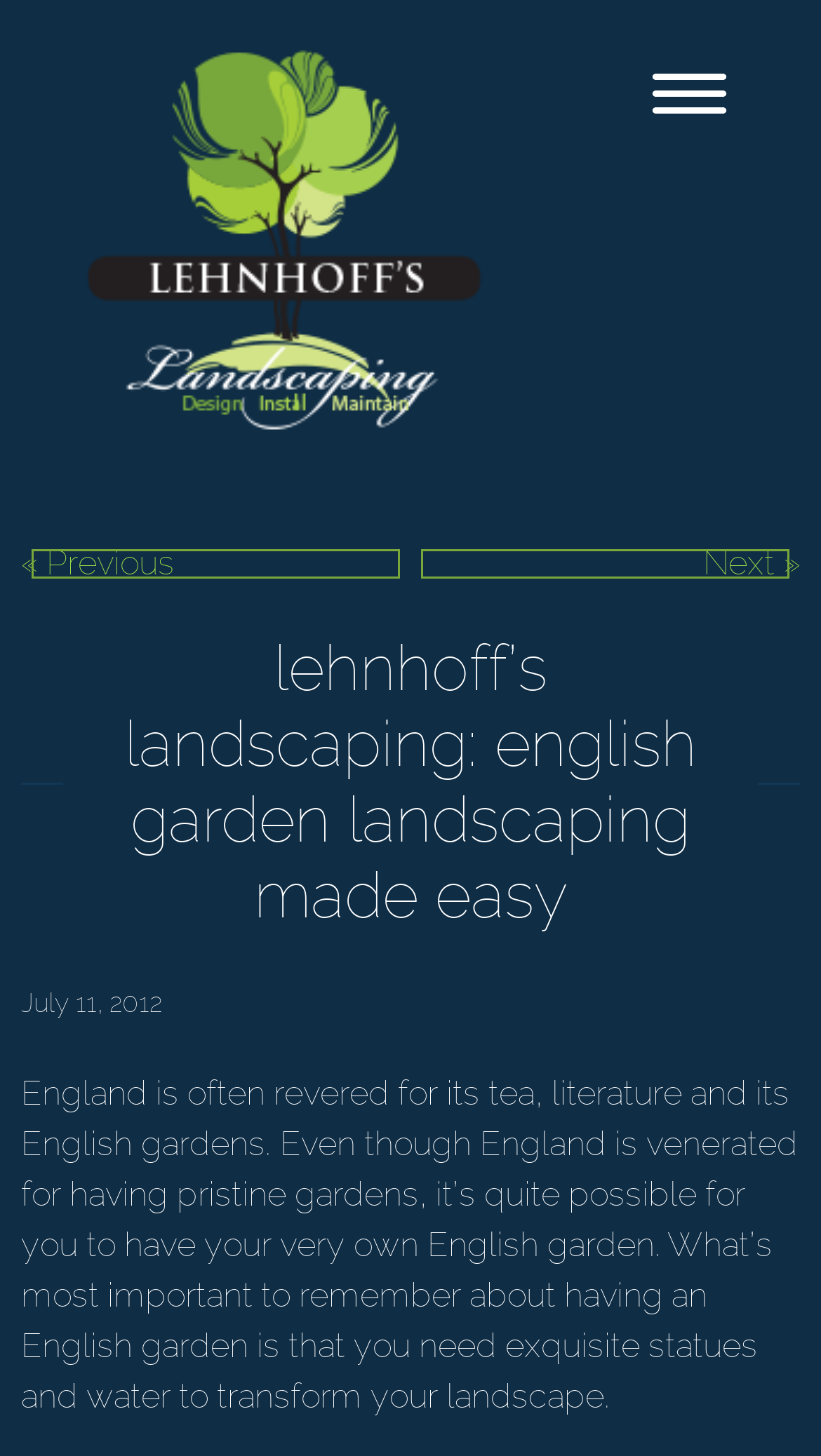Please study the image and answer the question comprehensively:
What is the name of the company?

I found the name of the company by looking at the link element located at the top of the webpage, which reads 'Lehnhoffs' and is accompanied by an image with the same name.